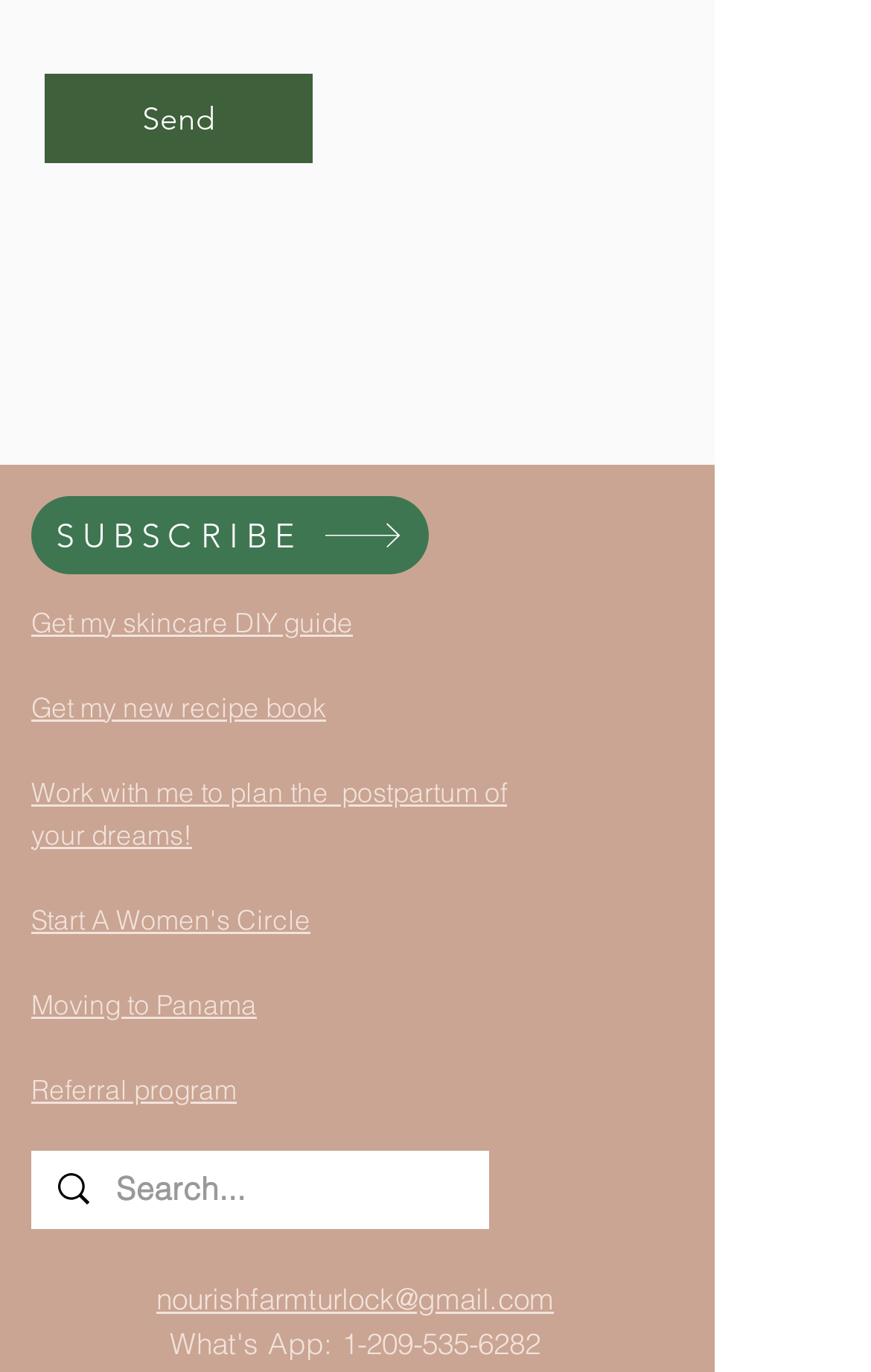Show the bounding box coordinates of the element that should be clicked to complete the task: "Contact via email".

[0.179, 0.933, 0.636, 0.959]